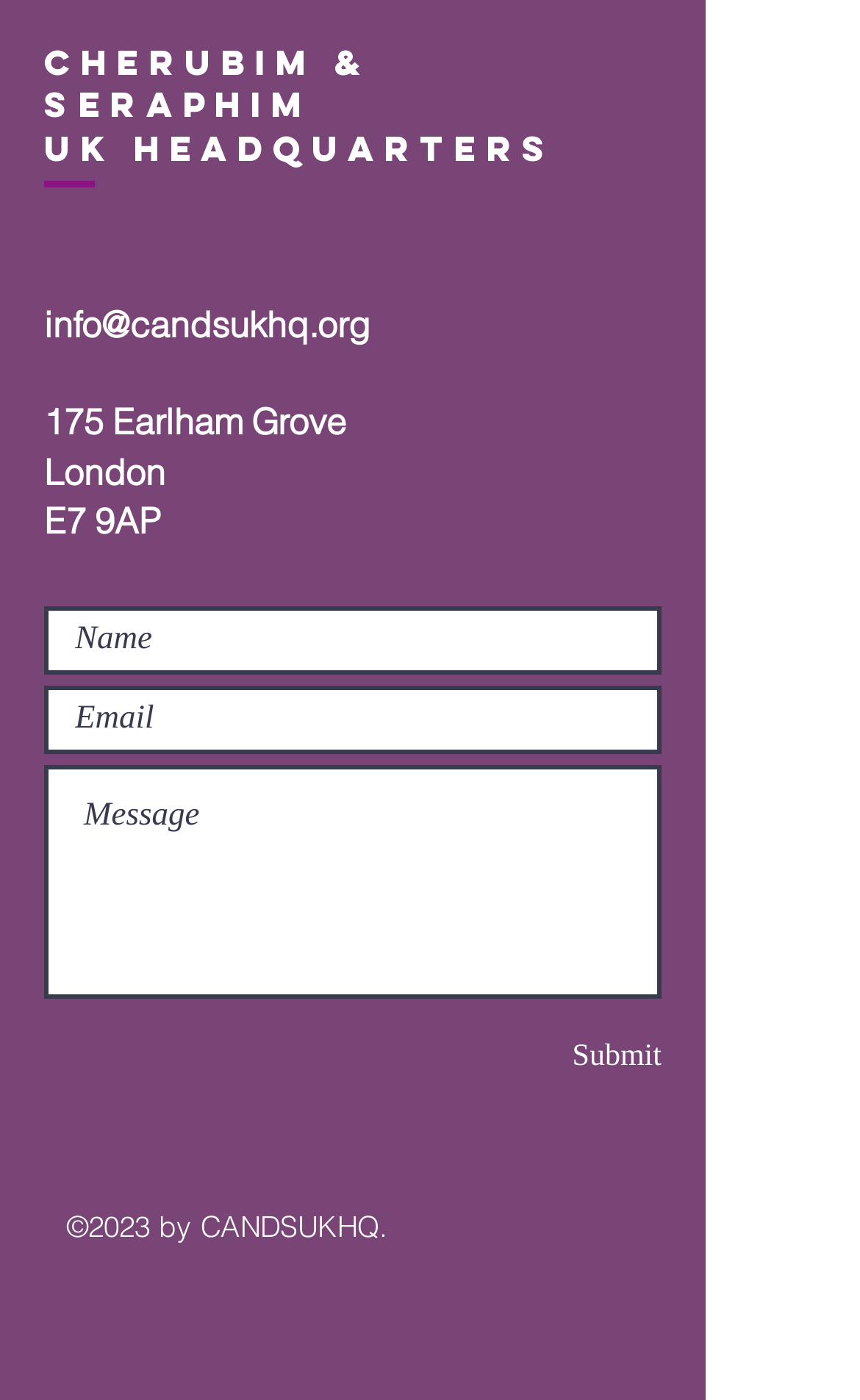Could you locate the bounding box coordinates for the section that should be clicked to accomplish this task: "Learn about Sun Belt".

None